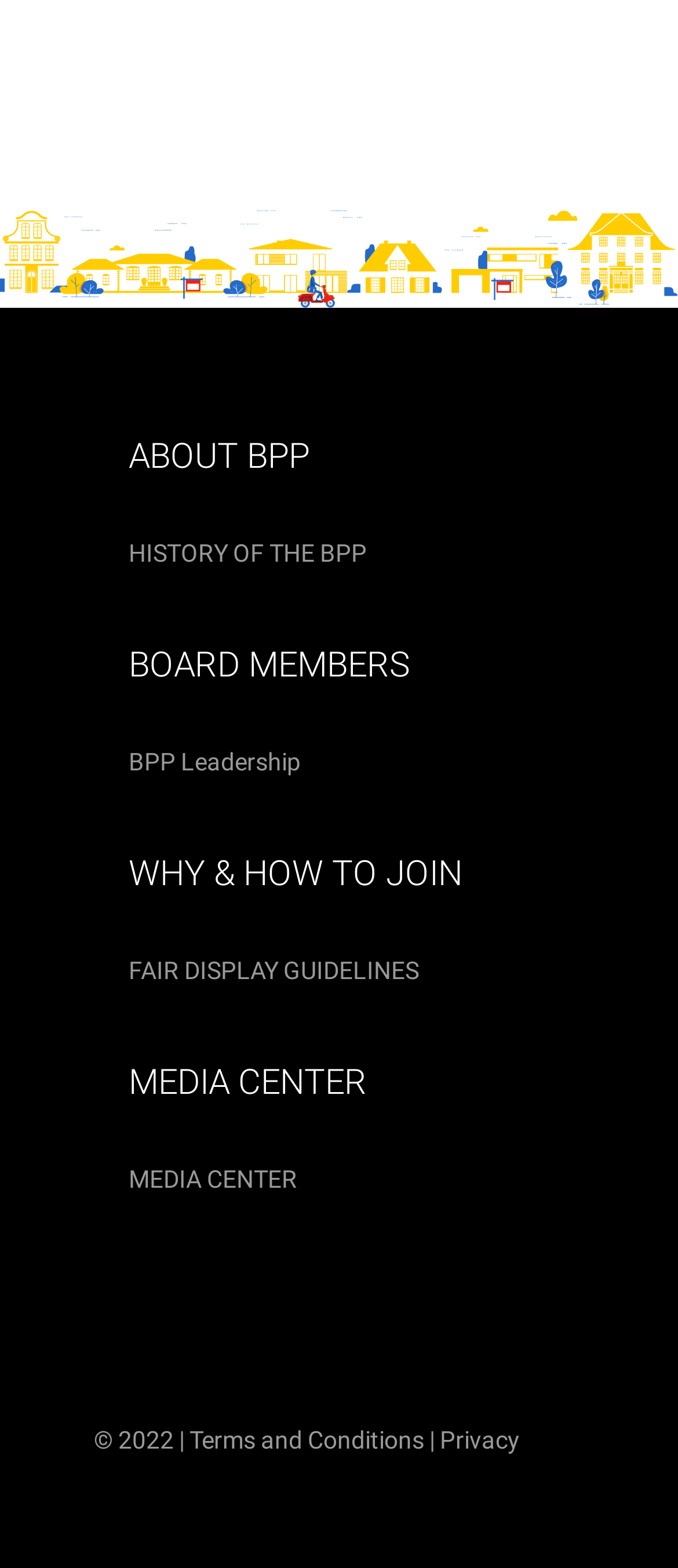Please respond to the question using a single word or phrase:
What is the second link in the ABOUT BPP section?

HISTORY OF THE BPP